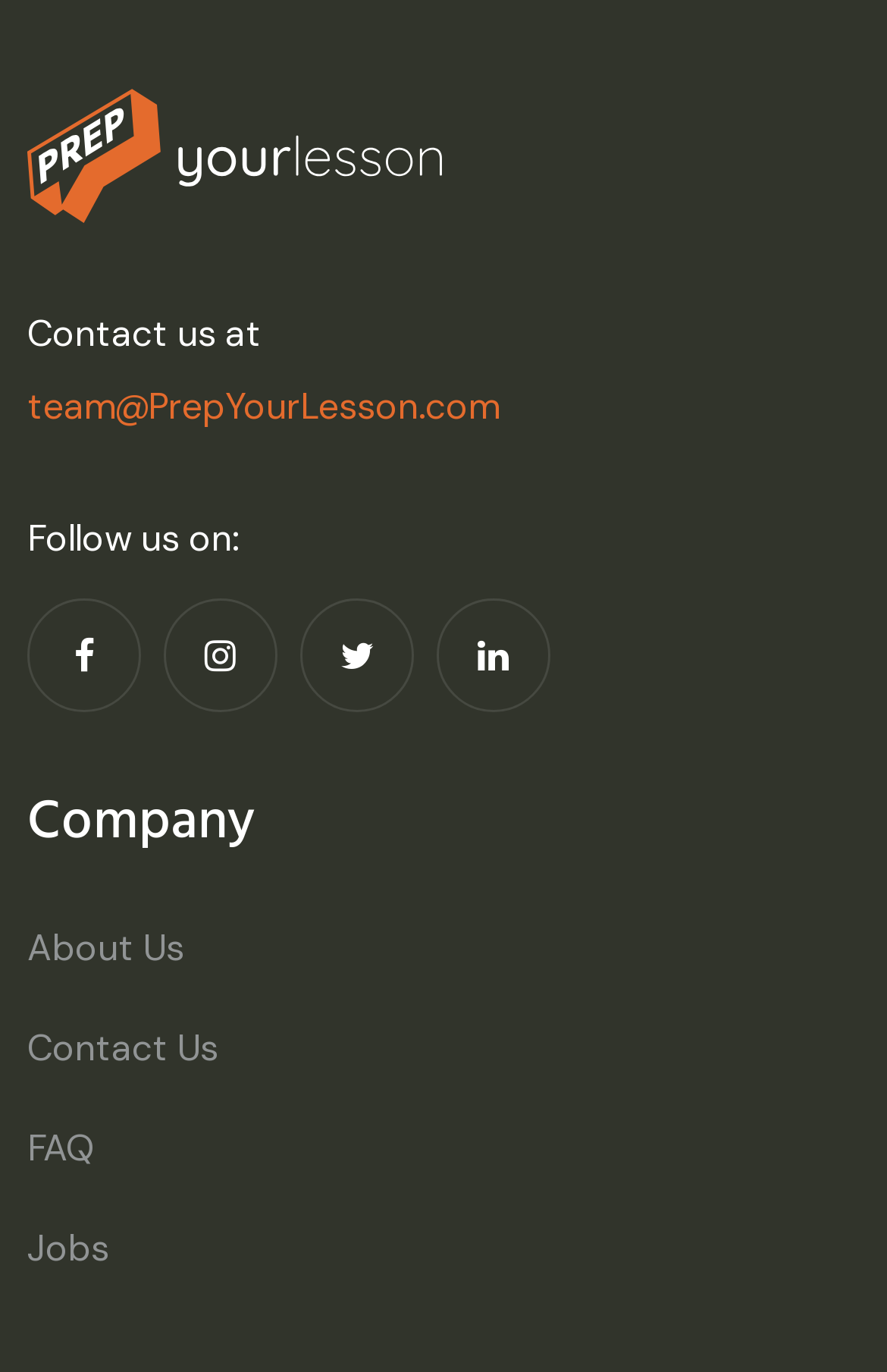Please provide a short answer using a single word or phrase for the question:
What is the company's contact email?

team@PrepYourLesson.com